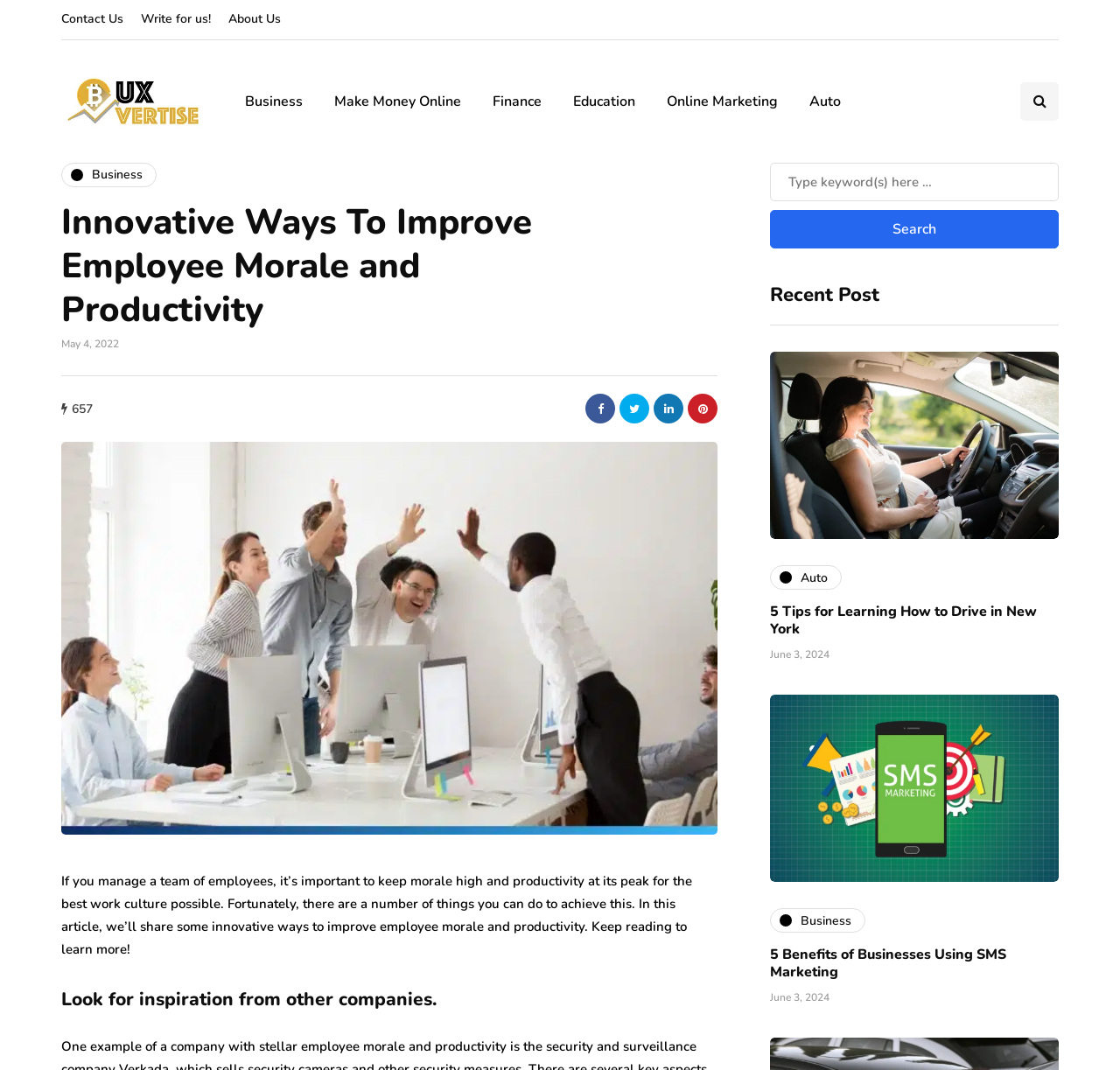Can you find the bounding box coordinates for the element that needs to be clicked to execute this instruction: "Check the recent post about 5 Benefits of Businesses Using SMS Marketing"? The coordinates should be given as four float numbers between 0 and 1, i.e., [left, top, right, bottom].

[0.688, 0.883, 0.898, 0.917]